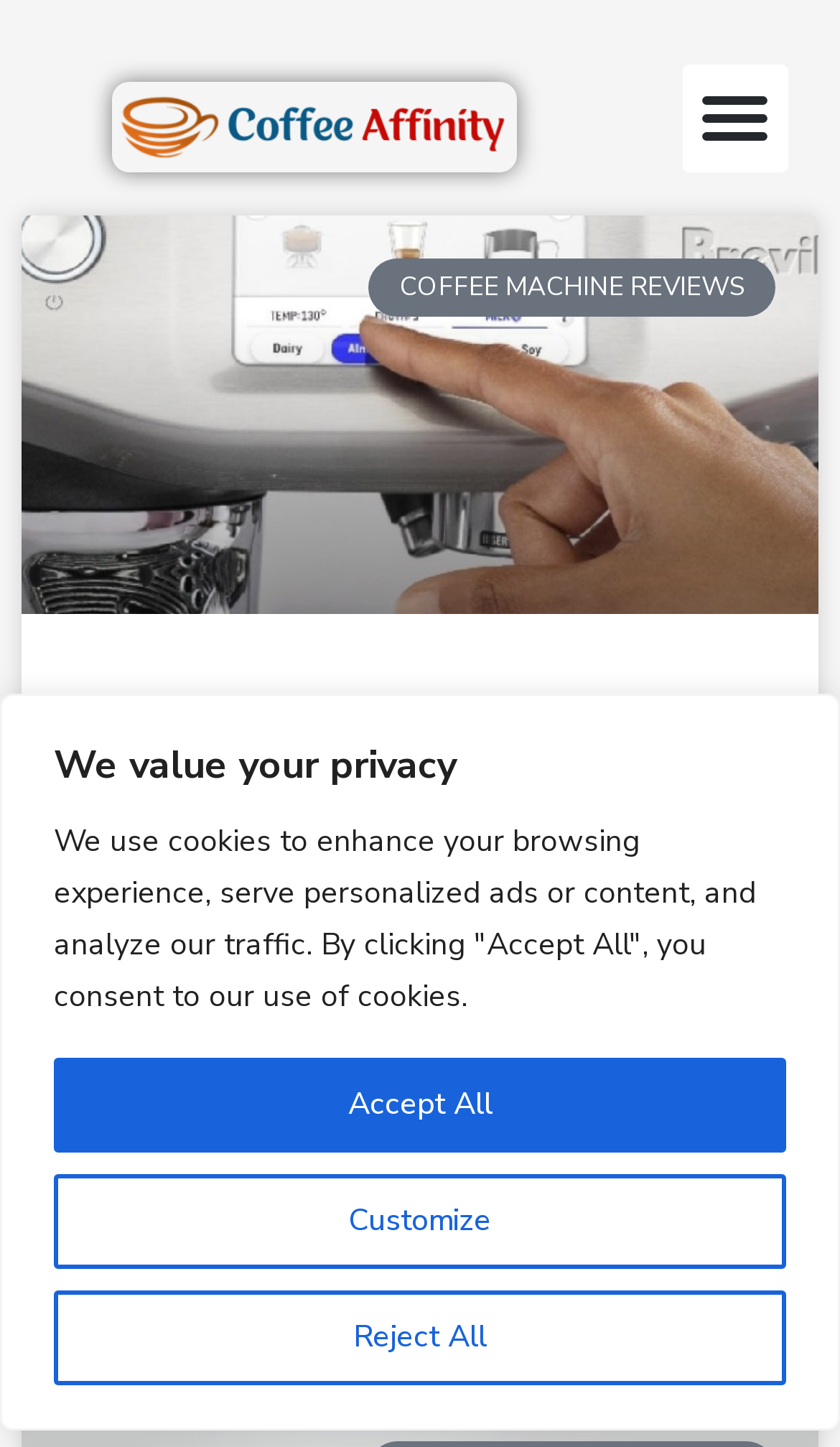What is the purpose of the button 'Menu Toggle'?
We need a detailed and meticulous answer to the question.

I inferred the purpose of the button 'Menu Toggle' by its name and its location on the webpage. It is likely to be used to toggle the menu, which is a common functionality in webpages.